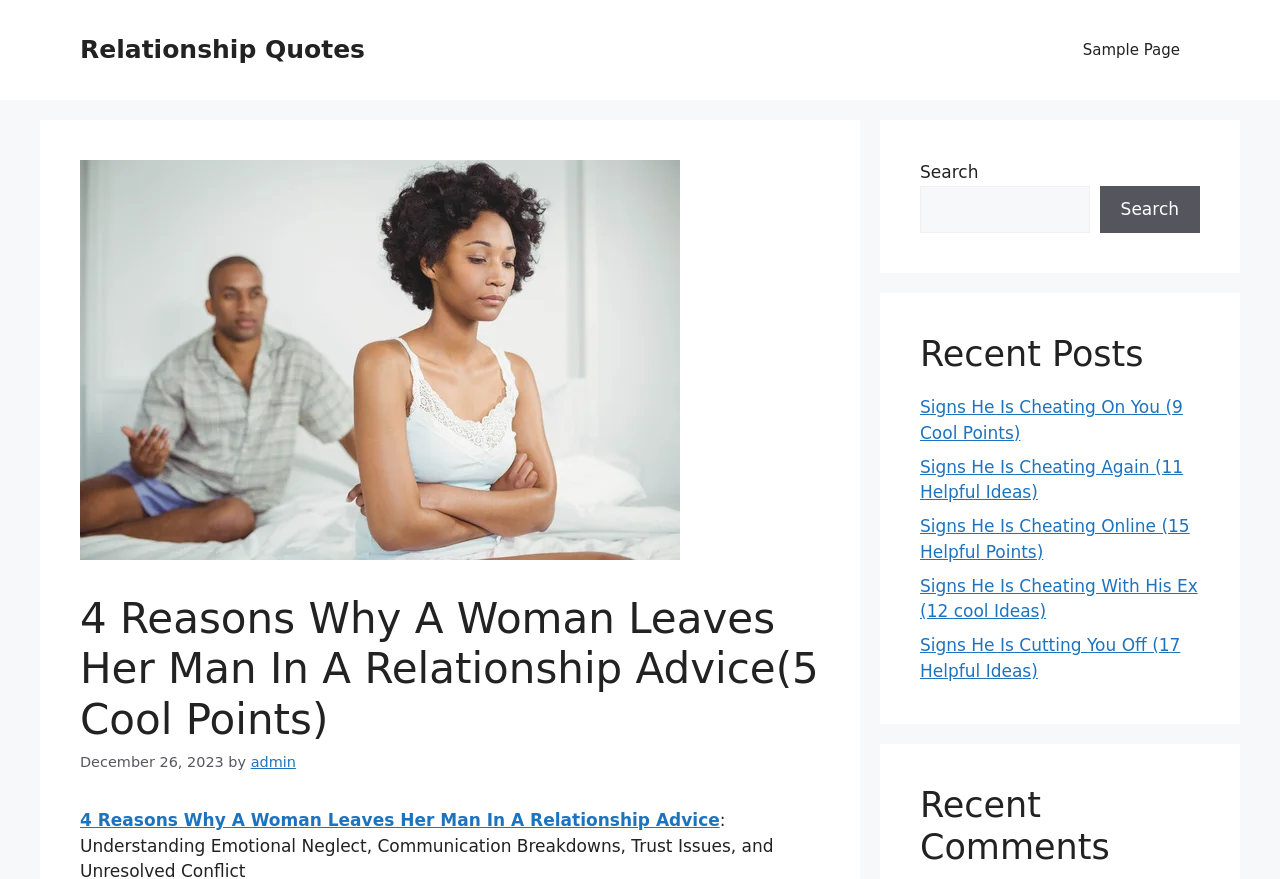Provide a thorough and detailed response to the question by examining the image: 
What is the date of the article?

I found the date of the article by looking at the time element in the header section, which contains the text 'December 26, 2023'.